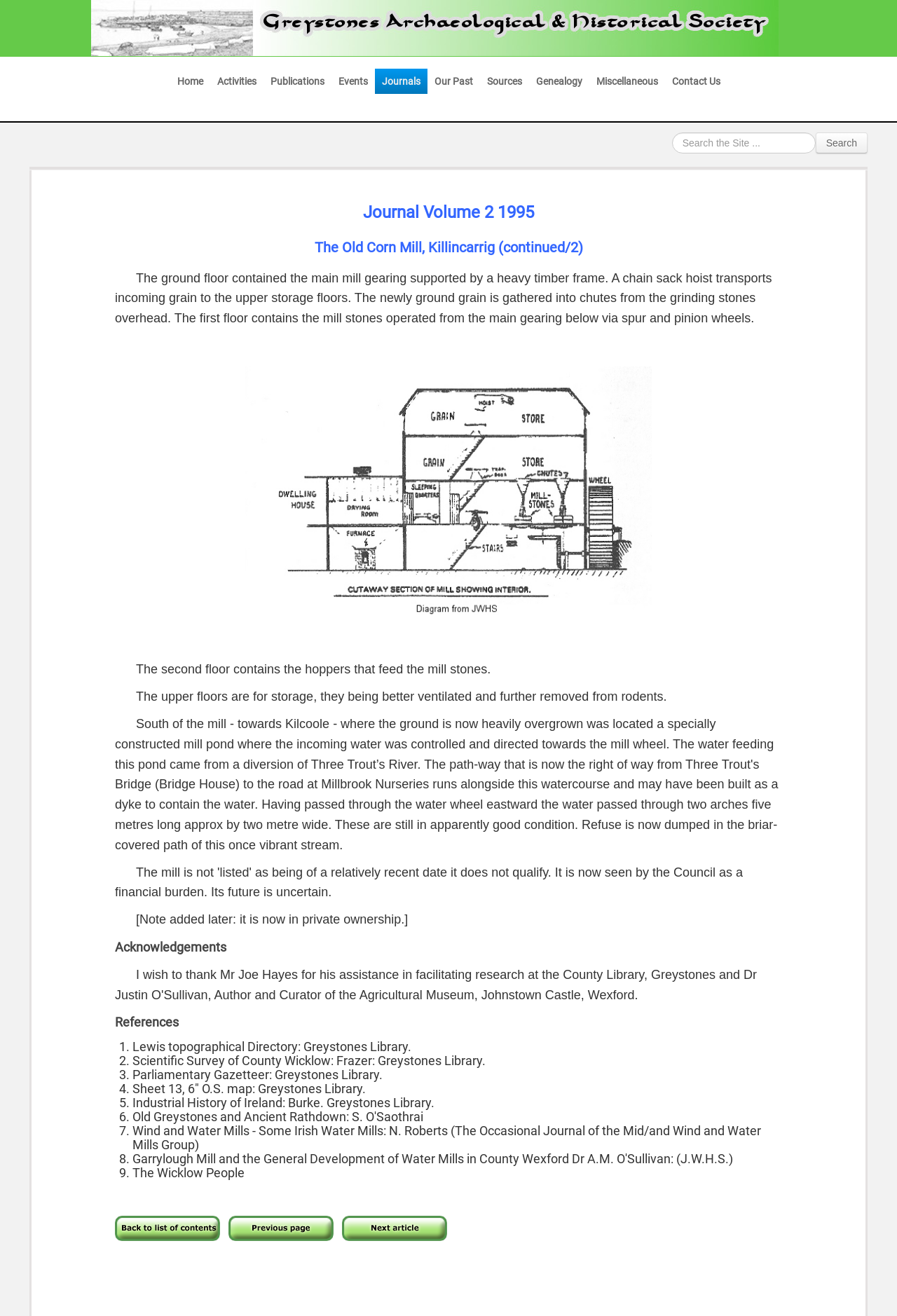Please provide a one-word or phrase answer to the question: 
What is the title of the current article?

The Old Corn Mill, Killincarrig (continued/2)